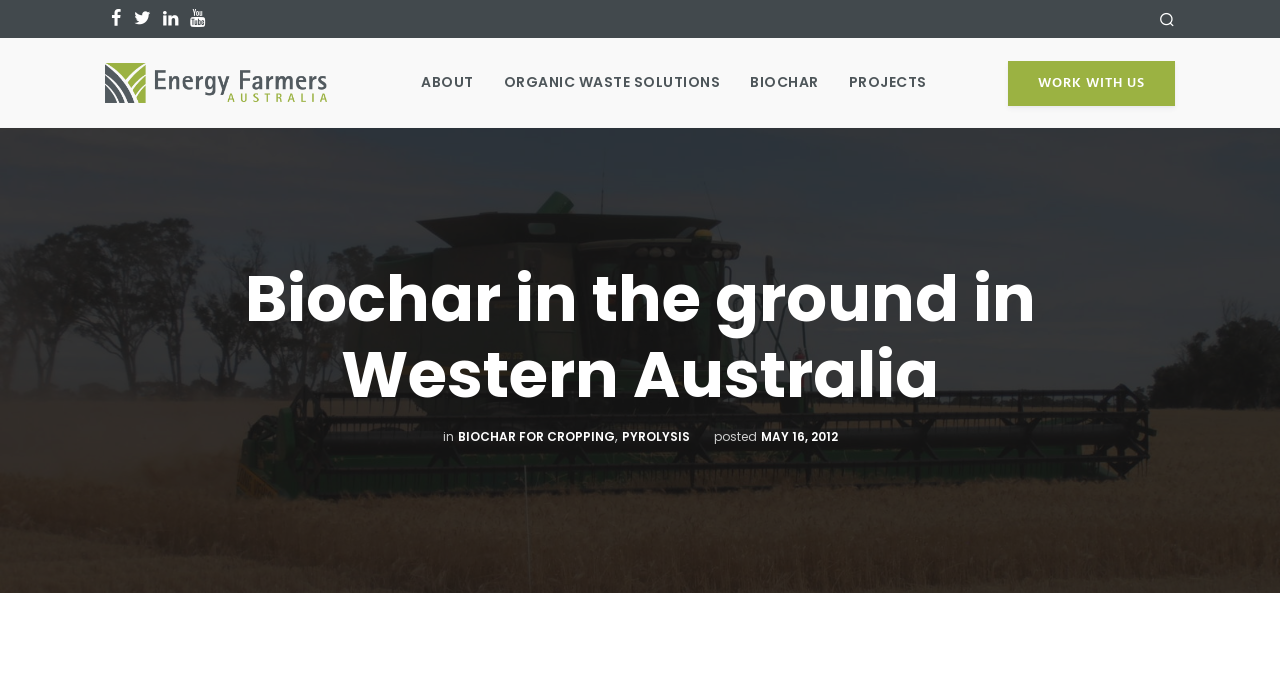What is the logo of the website?
Look at the screenshot and respond with a single word or phrase.

Main Logo